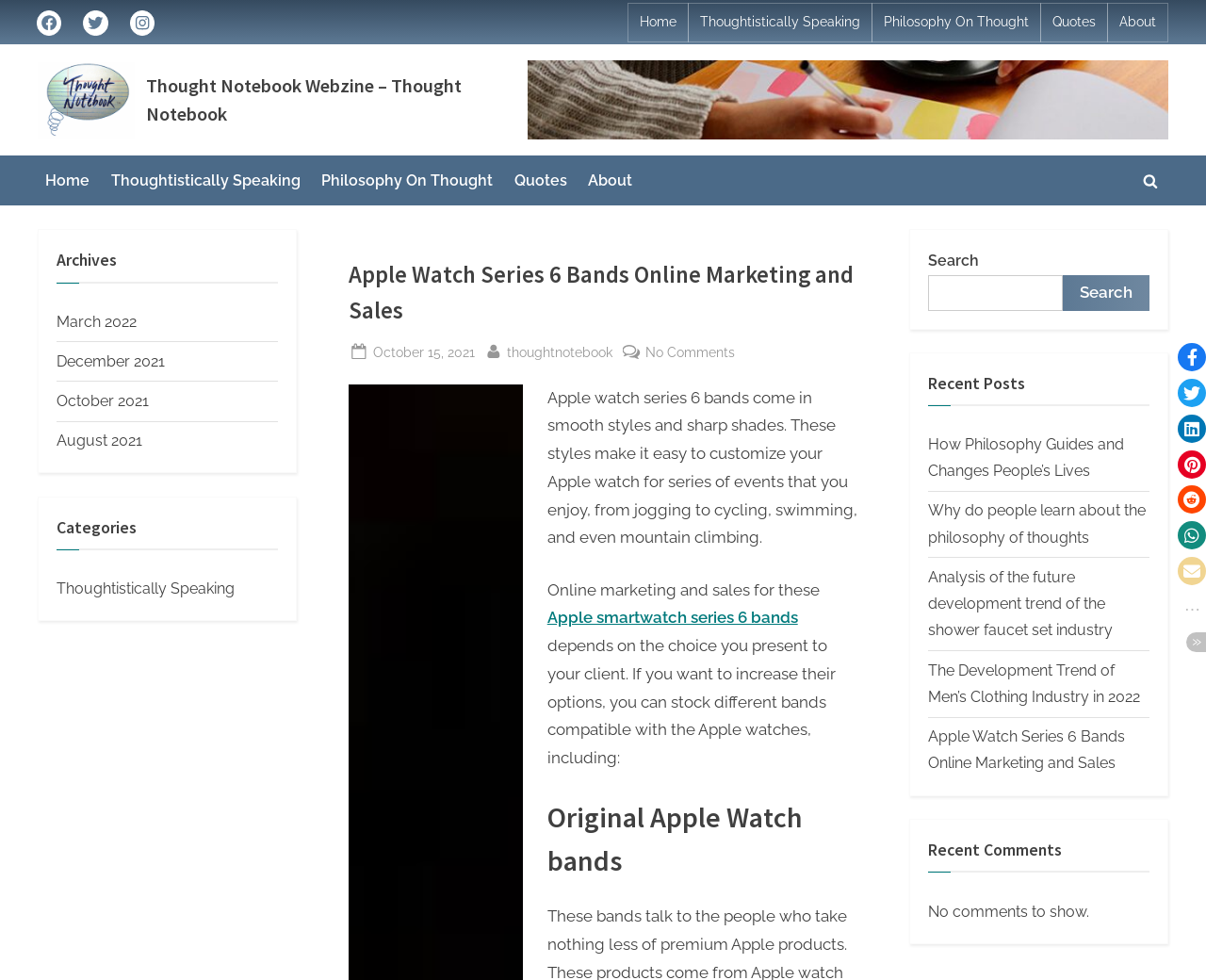Please find the bounding box coordinates of the section that needs to be clicked to achieve this instruction: "Check Recent Posts".

[0.77, 0.379, 0.953, 0.415]